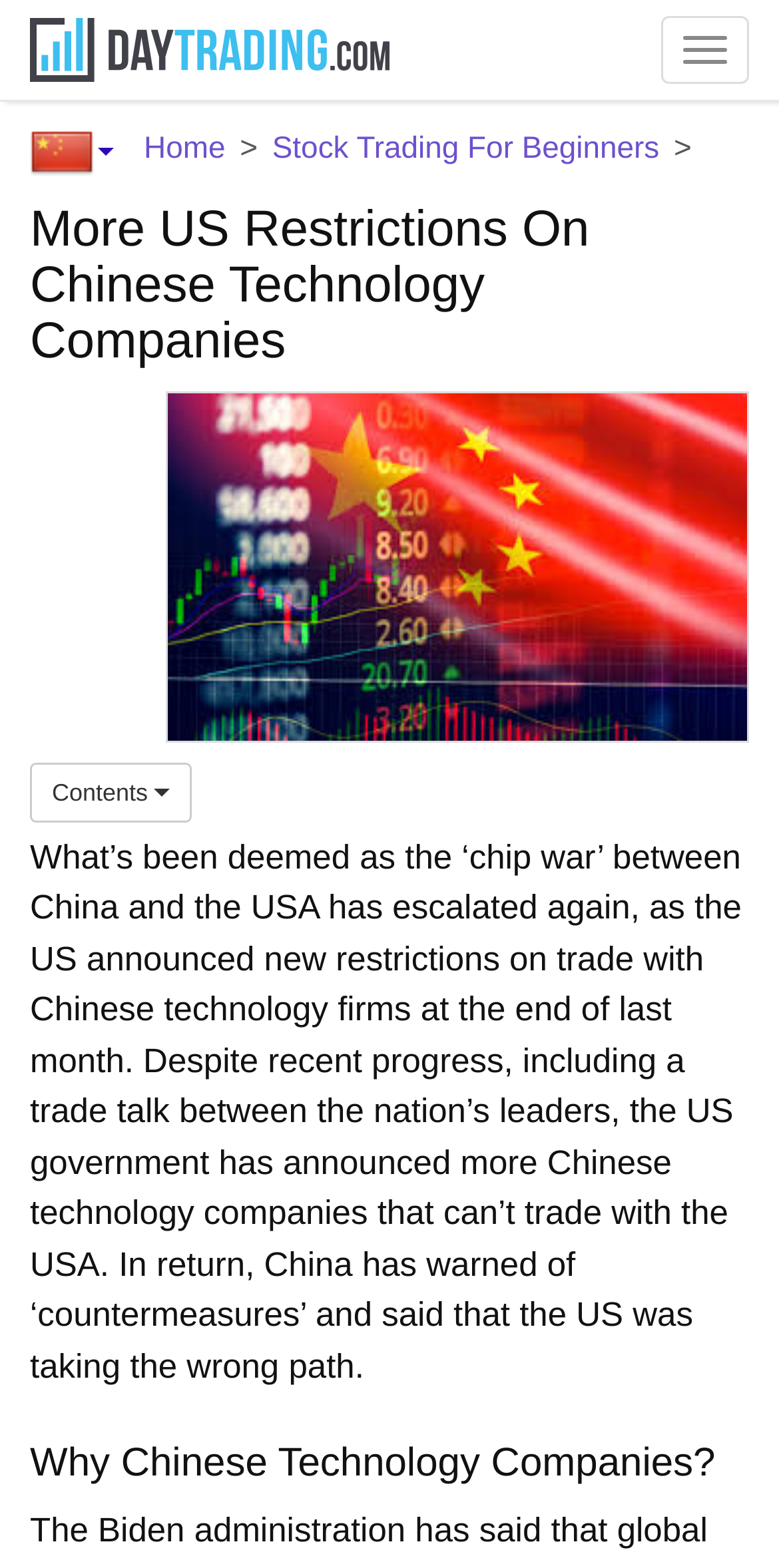Give a detailed explanation of the elements present on the webpage.

The webpage appears to be a news article or blog post discussing the recent restrictions imposed by the US on Chinese technology companies. At the top-left corner, there is a navigation button labeled "Toggle navigation". Below it, there are several links, including "Day Trading", "Home", and "Stock Trading For Beginners", which are aligned horizontally. The "Day Trading" link has an associated image with a country flag icon.

The main title of the article, "More US Restrictions On Chinese Technology Companies", is displayed prominently in the top-center of the page, accompanied by a large image that spans almost the entire width of the page. 

Below the title, there is a button labeled "Contents" that has a dropdown menu. The article's content begins with a paragraph of text that discusses the escalating trade tensions between China and the US, including the recent restrictions imposed by the US government on Chinese technology firms. The text is followed by a subheading, "Why Chinese Technology Companies?", which is positioned near the bottom of the page.

Overall, the webpage has a simple layout with a focus on the main article content, accompanied by some navigation links and a prominent title image.